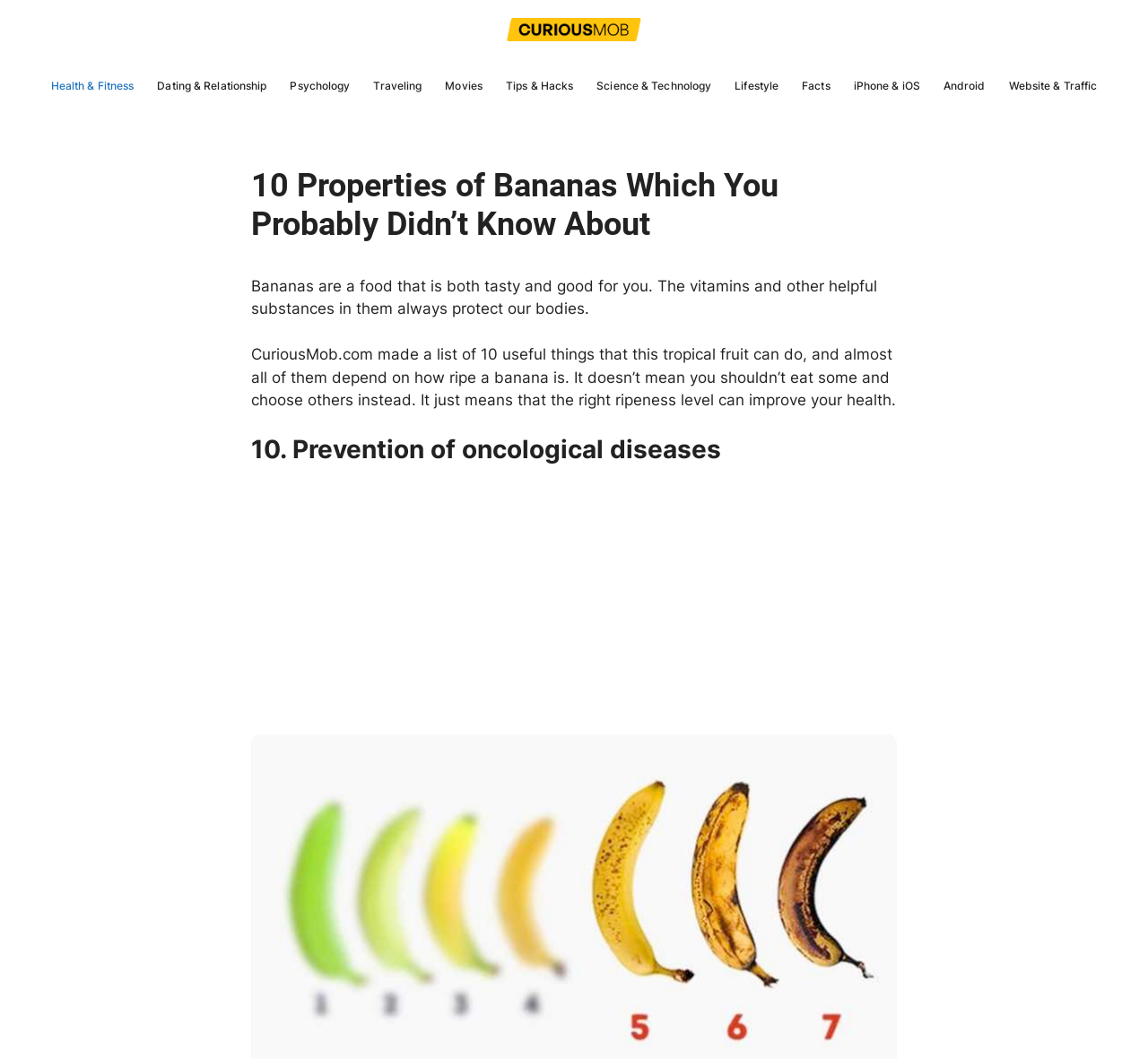Please mark the bounding box coordinates of the area that should be clicked to carry out the instruction: "click the Curious Mob link".

[0.441, 0.019, 0.559, 0.036]